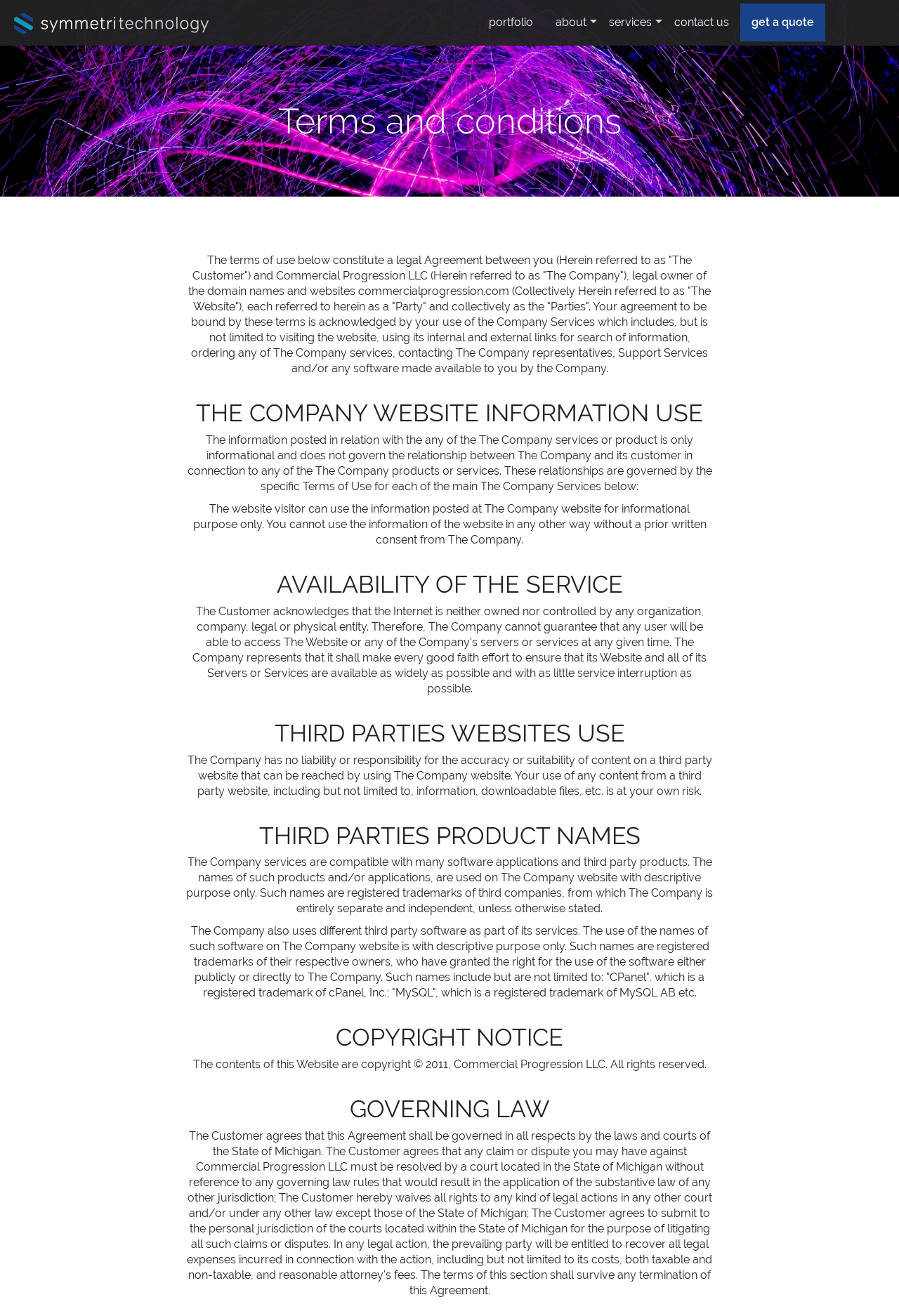Mark the bounding box of the element that matches the following description: "Get a quote".

[0.823, 0.003, 0.918, 0.031]